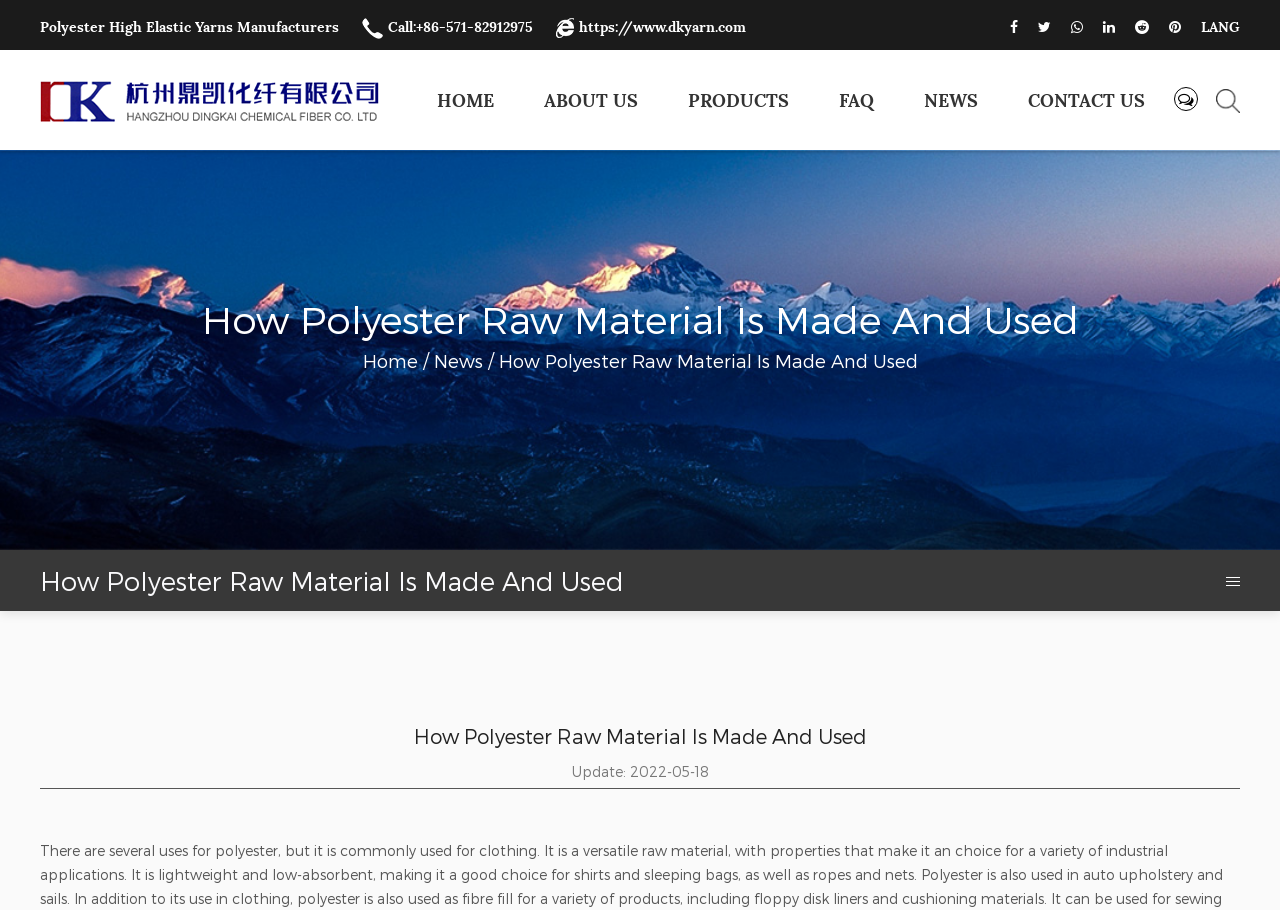Please determine the bounding box coordinates of the element's region to click in order to carry out the following instruction: "Click the 'Follow' button". The coordinates should be four float numbers between 0 and 1, i.e., [left, top, right, bottom].

None